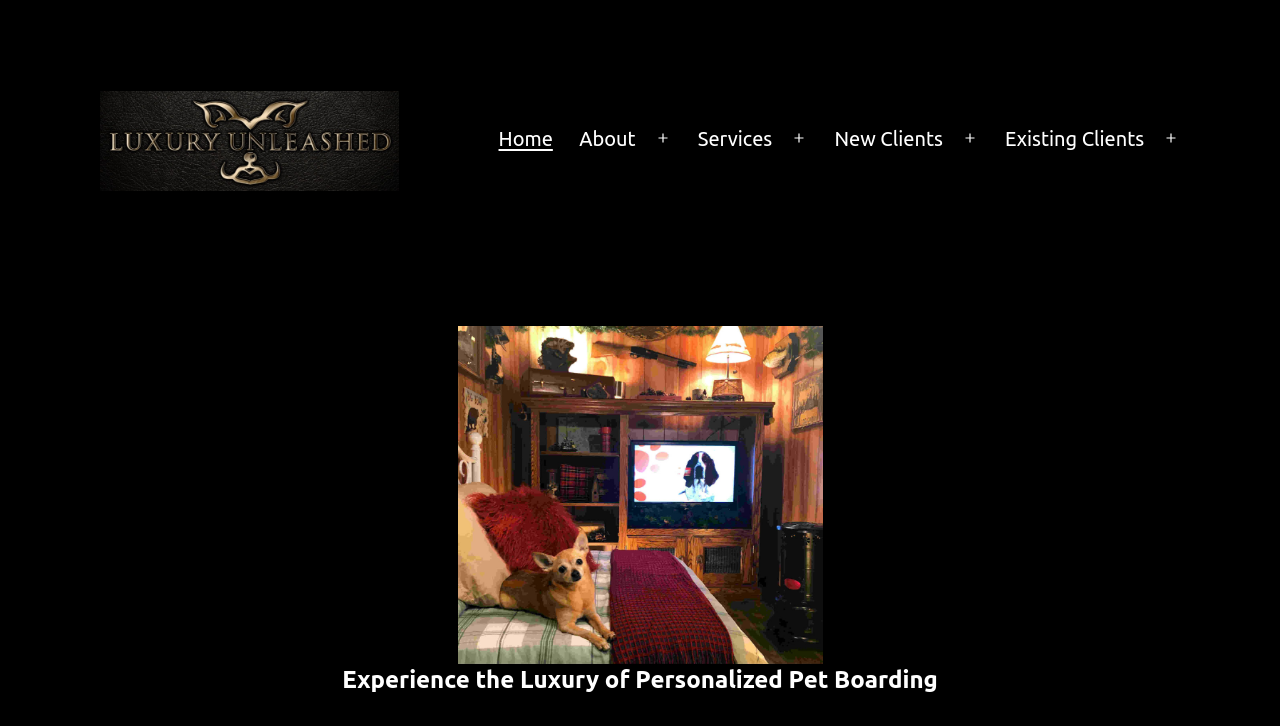Locate the bounding box coordinates of the item that should be clicked to fulfill the instruction: "Read about 'Experience the Luxury of Personalized Pet Boarding'".

[0.262, 0.915, 0.738, 0.958]